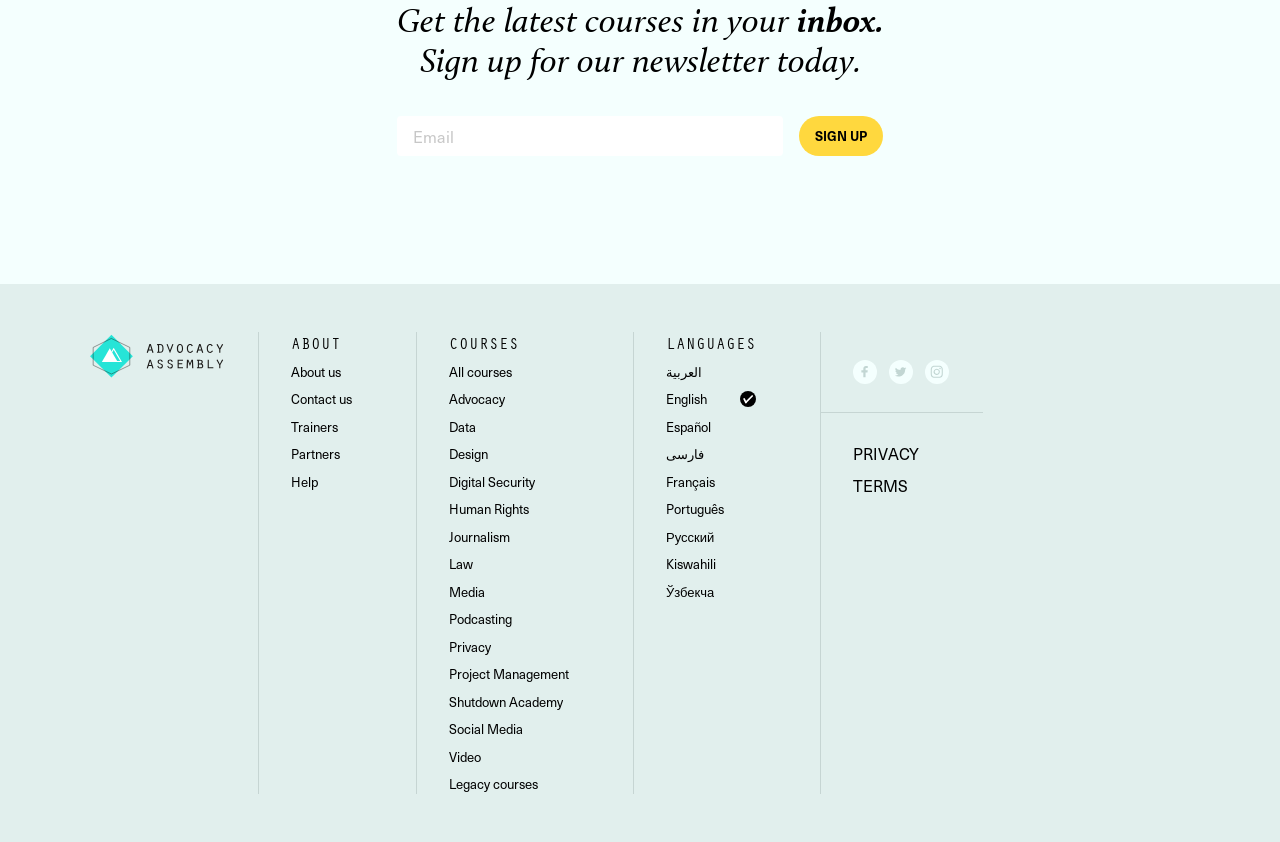What social media platforms are linked?
Kindly answer the question with as much detail as you can.

The webpage contains links to Facebook, Twitter, and Instagram, suggesting that the website has a presence on these social media platforms.